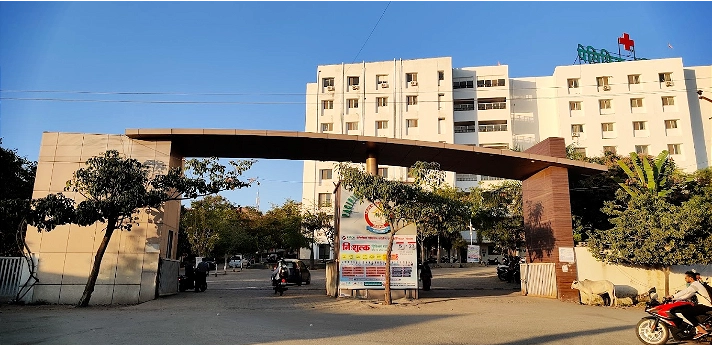Break down the image and describe each part extensively.

The image showcases the entrance of Pacific Medical College Udaipur, a newly established private medical institution located in Rajasthan. The view captures a large archway leading into the campus, flanked by greenery on both sides, which creates a welcoming environment for students and visitors. In the background, a prominent multi-story building represents the college infrastructure, with a red cross symbol atop, indicating its affiliation with healthcare. The entrance features a sign that includes details about the college, enhancing visibility for prospective students seeking admission. The setting appears well-maintained, reflecting the institution's commitment to providing quality education and facilities in the medical field.